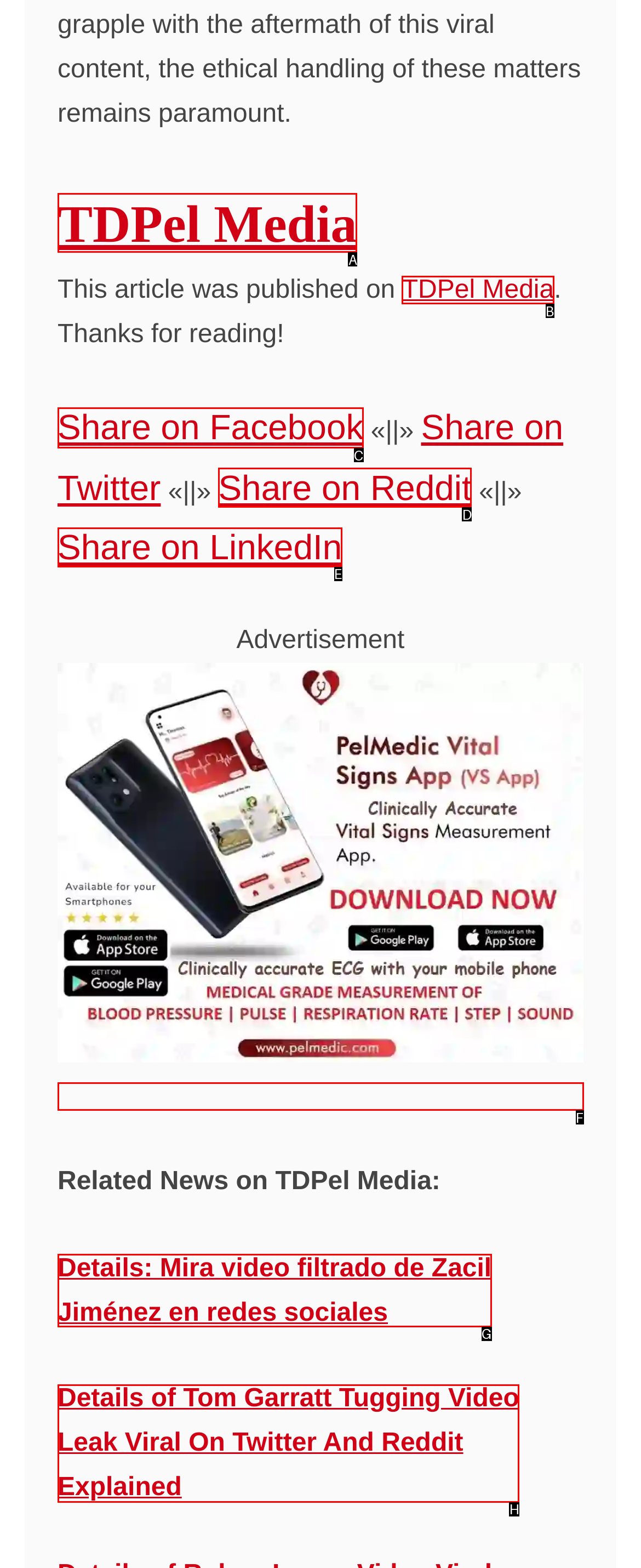Identify the letter of the option that should be selected to accomplish the following task: Check 0 Comments. Provide the letter directly.

None